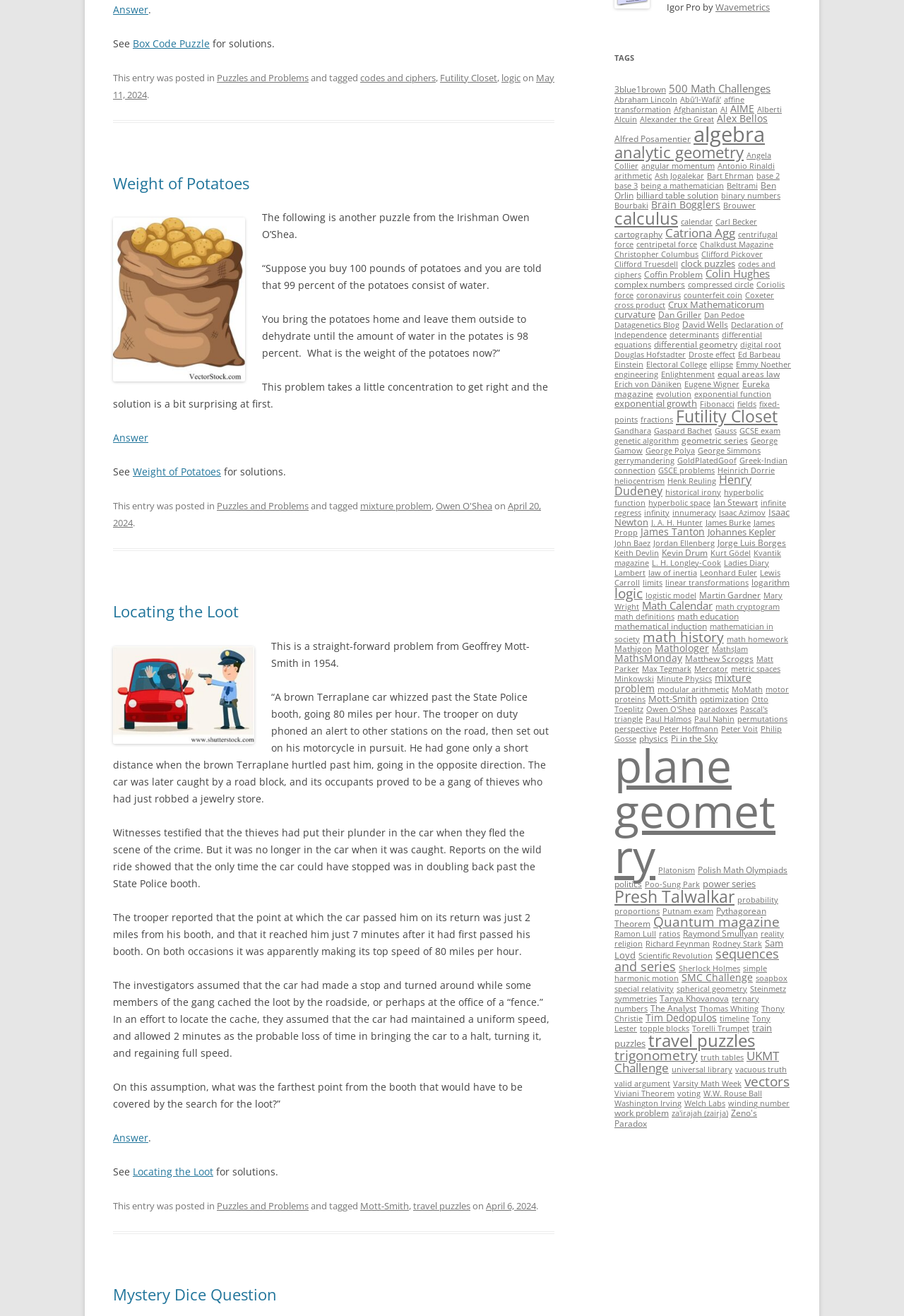Locate the bounding box of the UI element based on this description: "DOS". Provide four float numbers between 0 and 1 as [left, top, right, bottom].

None